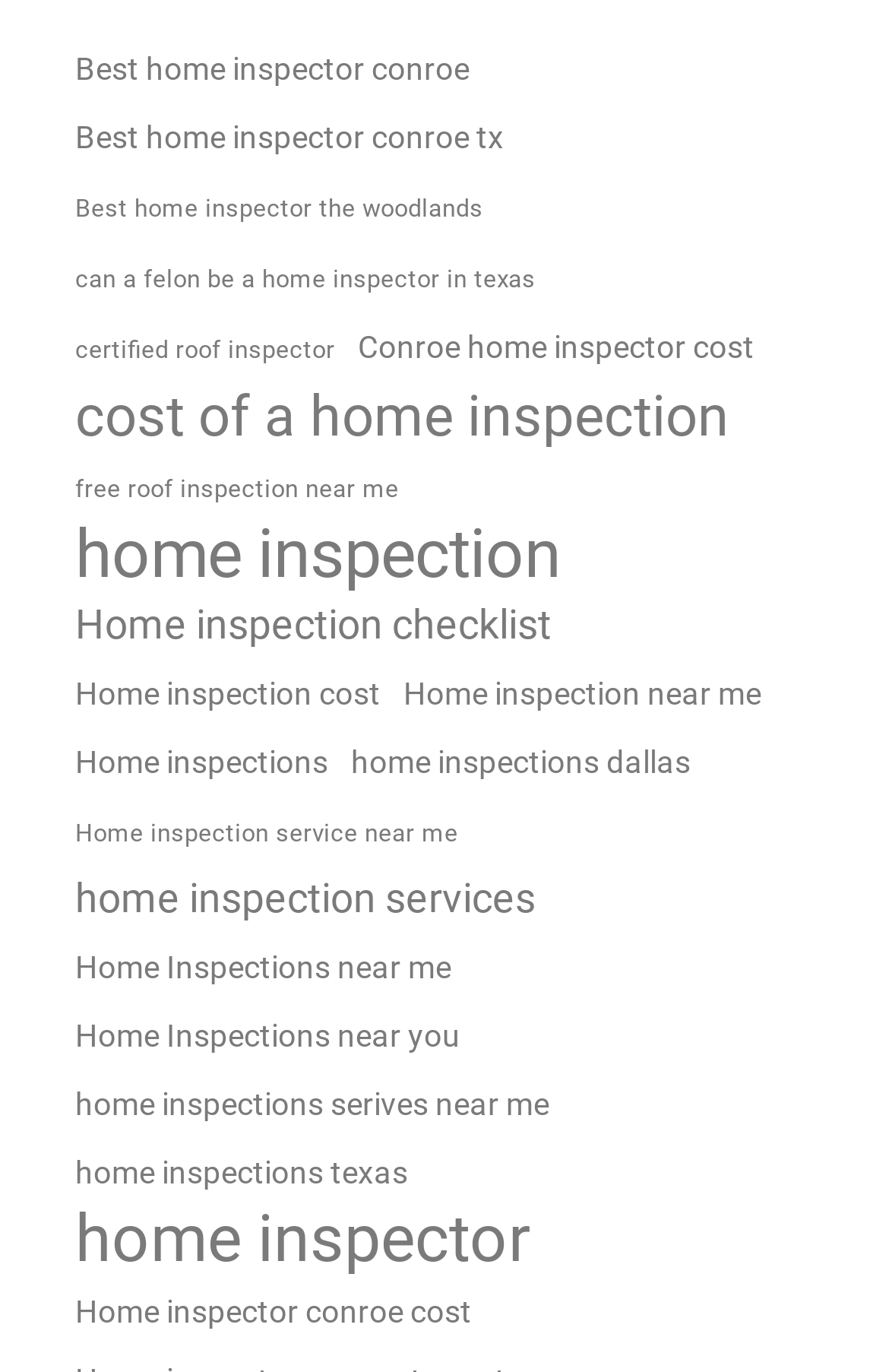Determine the coordinates of the bounding box that should be clicked to complete the instruction: "Check the checklist for a home inspection". The coordinates should be represented by four float numbers between 0 and 1: [left, top, right, bottom].

[0.077, 0.434, 0.628, 0.478]